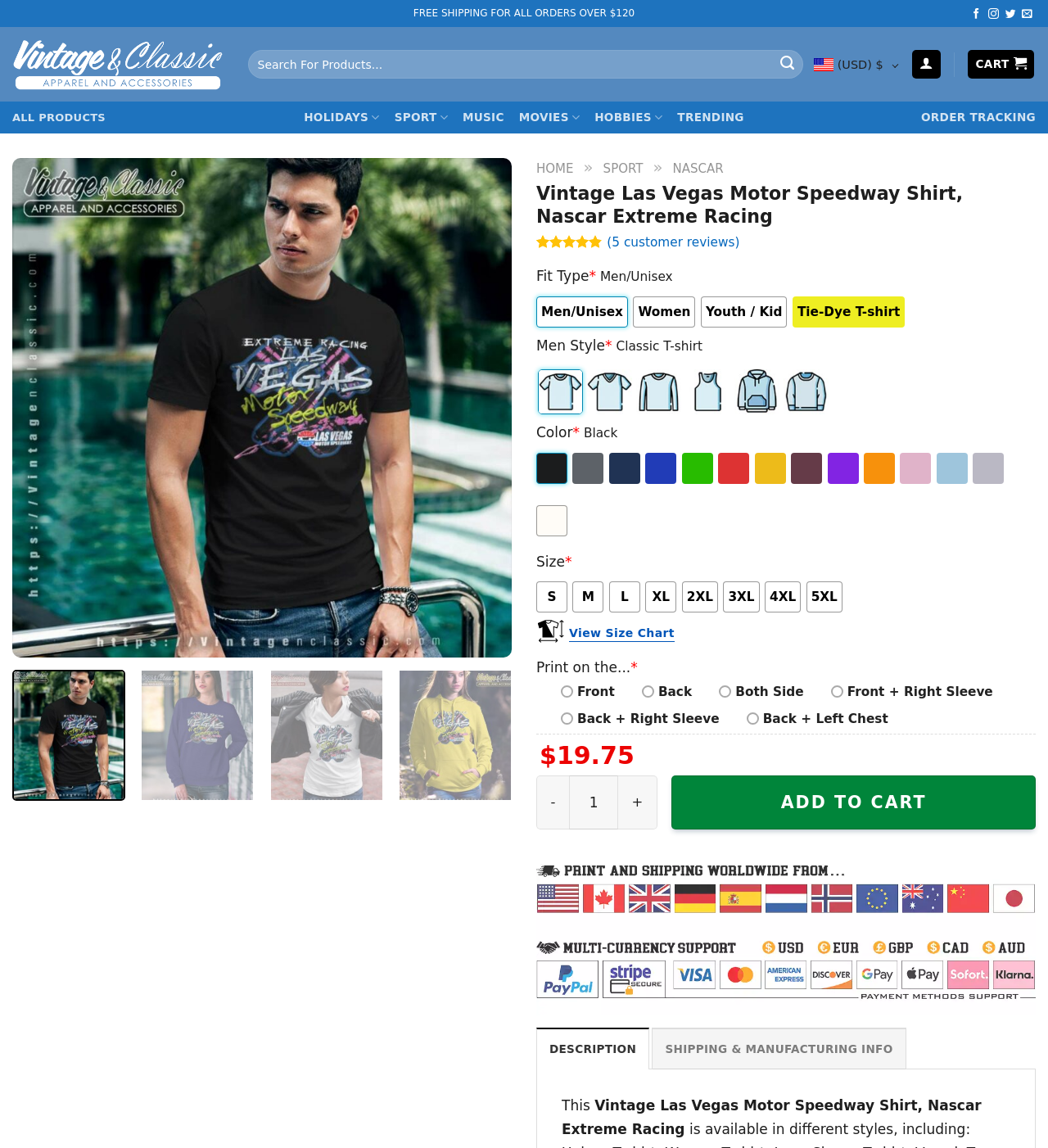Refer to the image and provide an in-depth answer to the question:
What is the default color of the shirt?

The default color of the shirt is 'Black', which is selected by default in the 'Color' section.